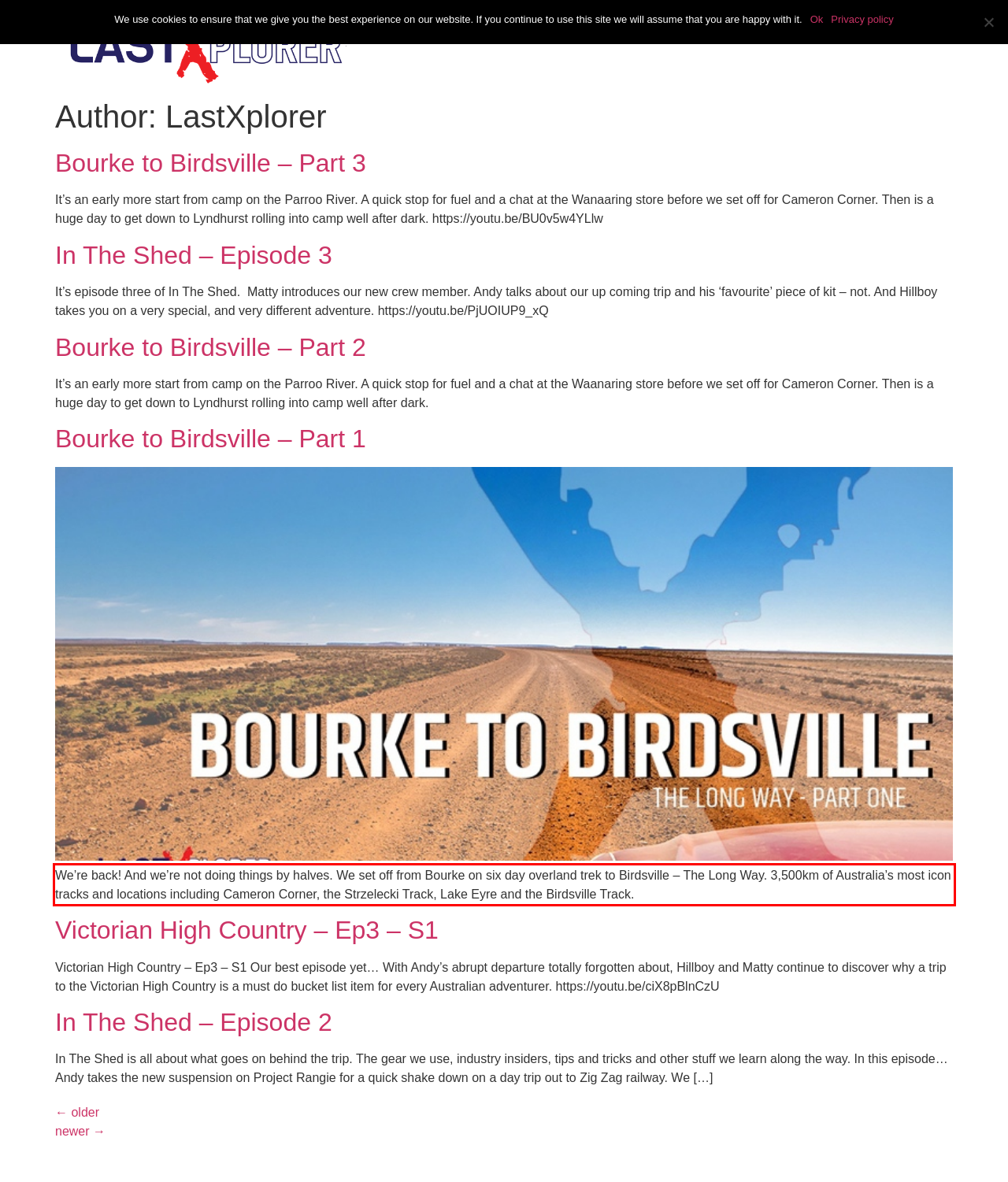There is a UI element on the webpage screenshot marked by a red bounding box. Extract and generate the text content from within this red box.

We’re back! And we’re not doing things by halves. We set off from Bourke on six day overland trek to Birdsville – The Long Way. 3,500km of Australia’s most icon tracks and locations including Cameron Corner, the Strzelecki Track, Lake Eyre and the Birdsville Track.